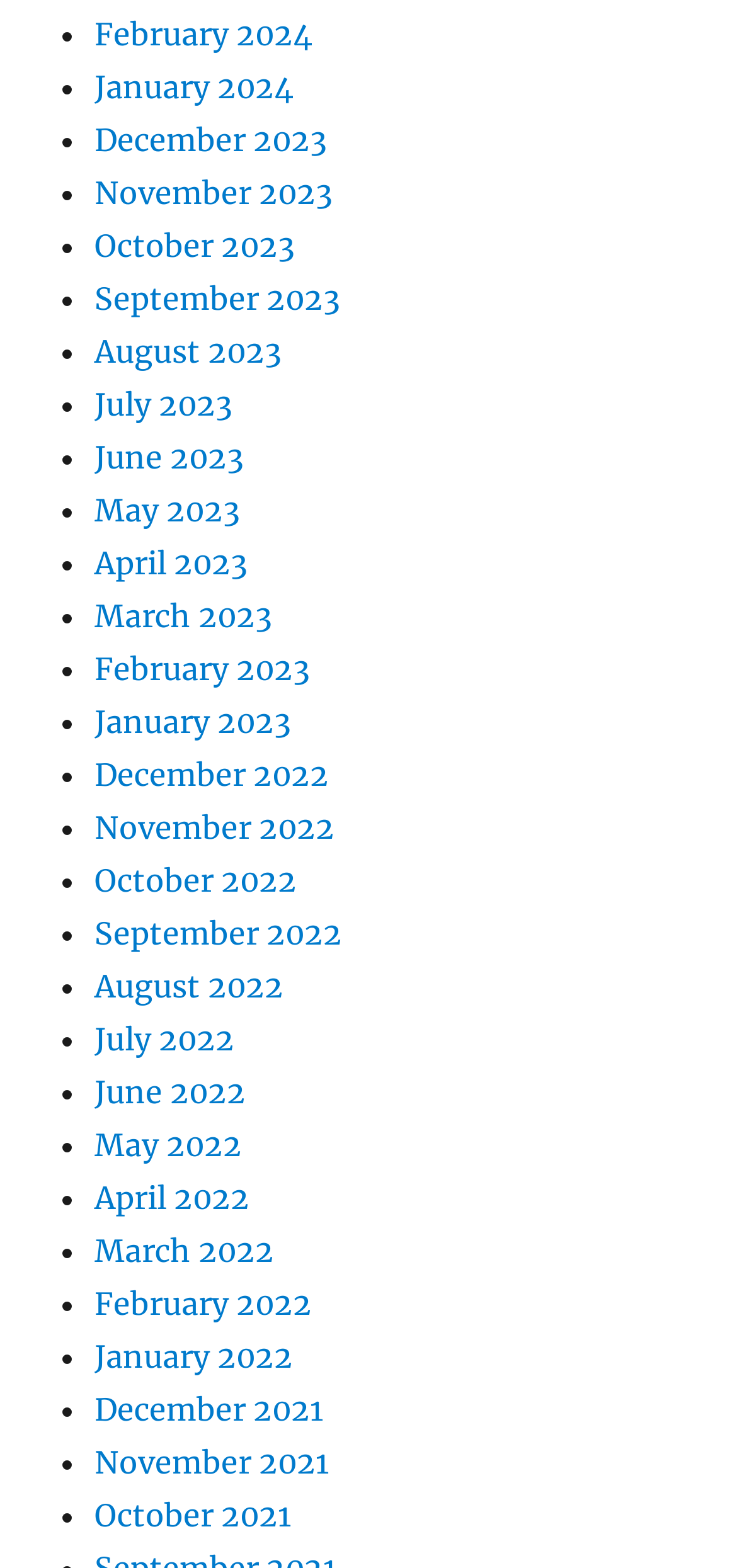Determine the bounding box coordinates of the section I need to click to execute the following instruction: "Search what you want". Provide the coordinates as four float numbers between 0 and 1, i.e., [left, top, right, bottom].

None